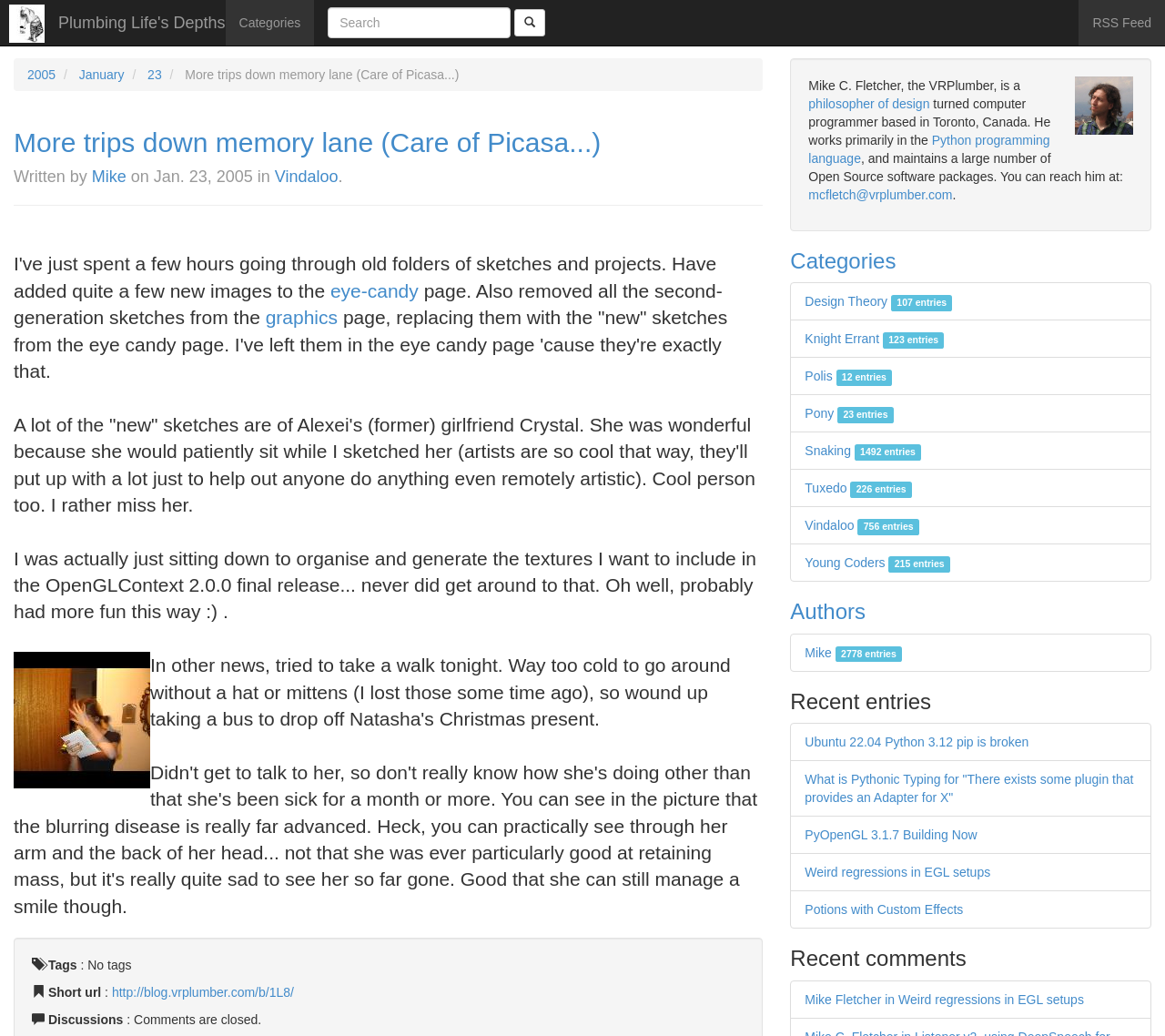Can you find the bounding box coordinates for the element to click on to achieve the instruction: "Go to the eye-candy page"?

[0.284, 0.27, 0.359, 0.291]